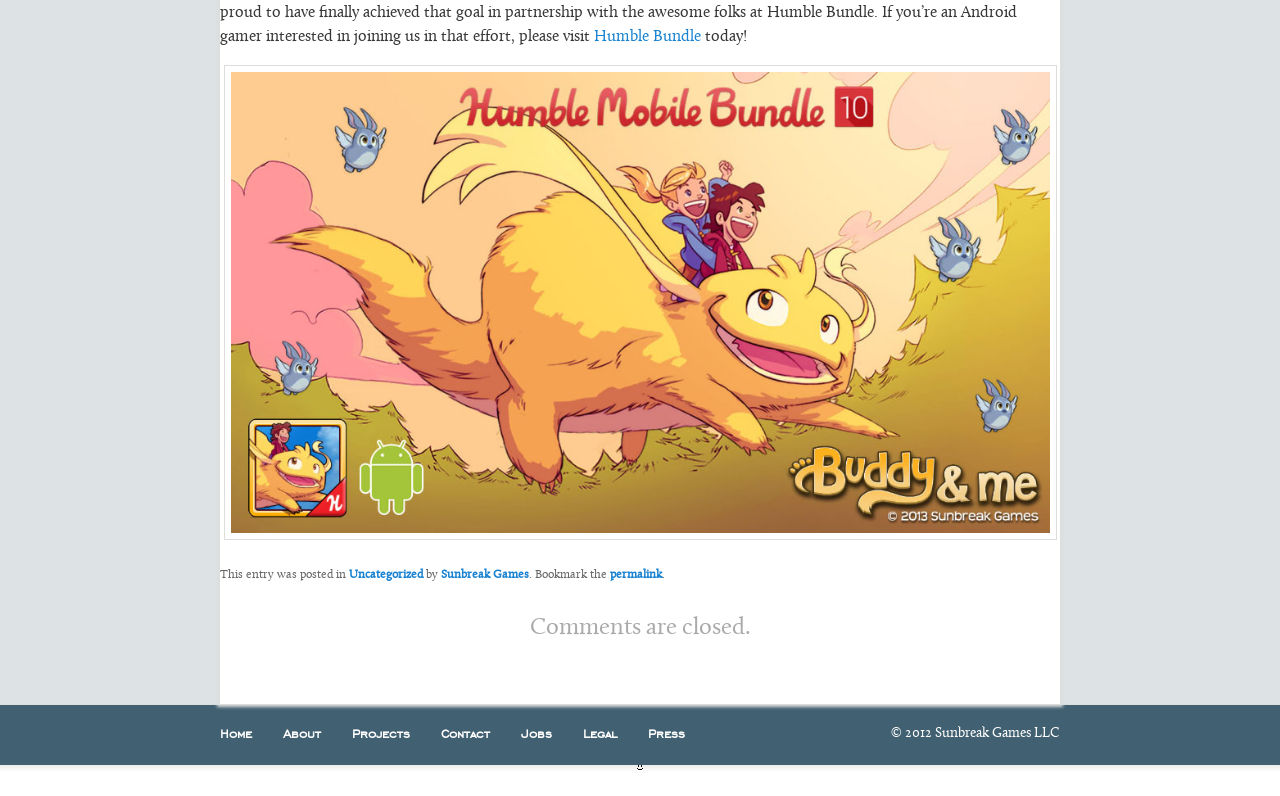Find the bounding box of the web element that fits this description: "Humble Bundle".

[0.464, 0.036, 0.548, 0.056]